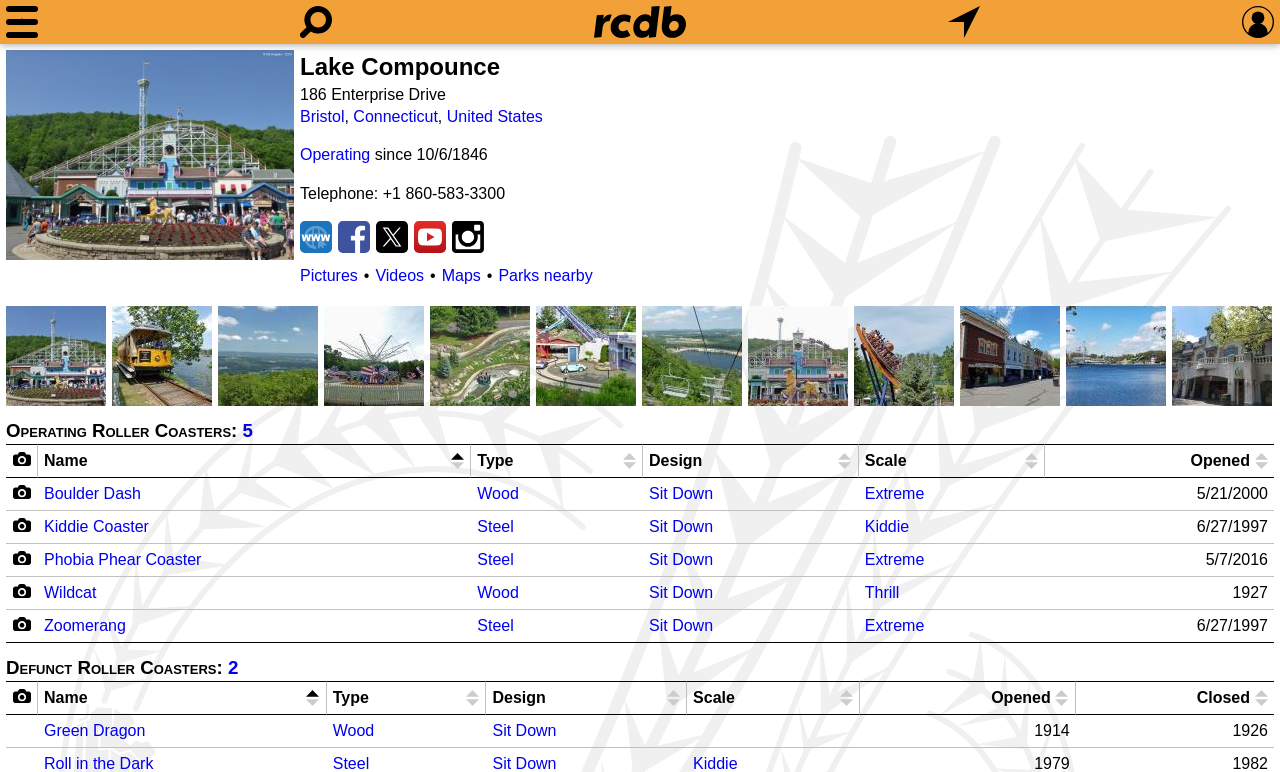Show me the bounding box coordinates of the clickable region to achieve the task as per the instruction: "Get directions to Lake Compounce".

[0.345, 0.346, 0.376, 0.368]